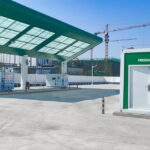How many fueling dispensers are visible?
Look at the image and answer the question with a single word or phrase.

Several